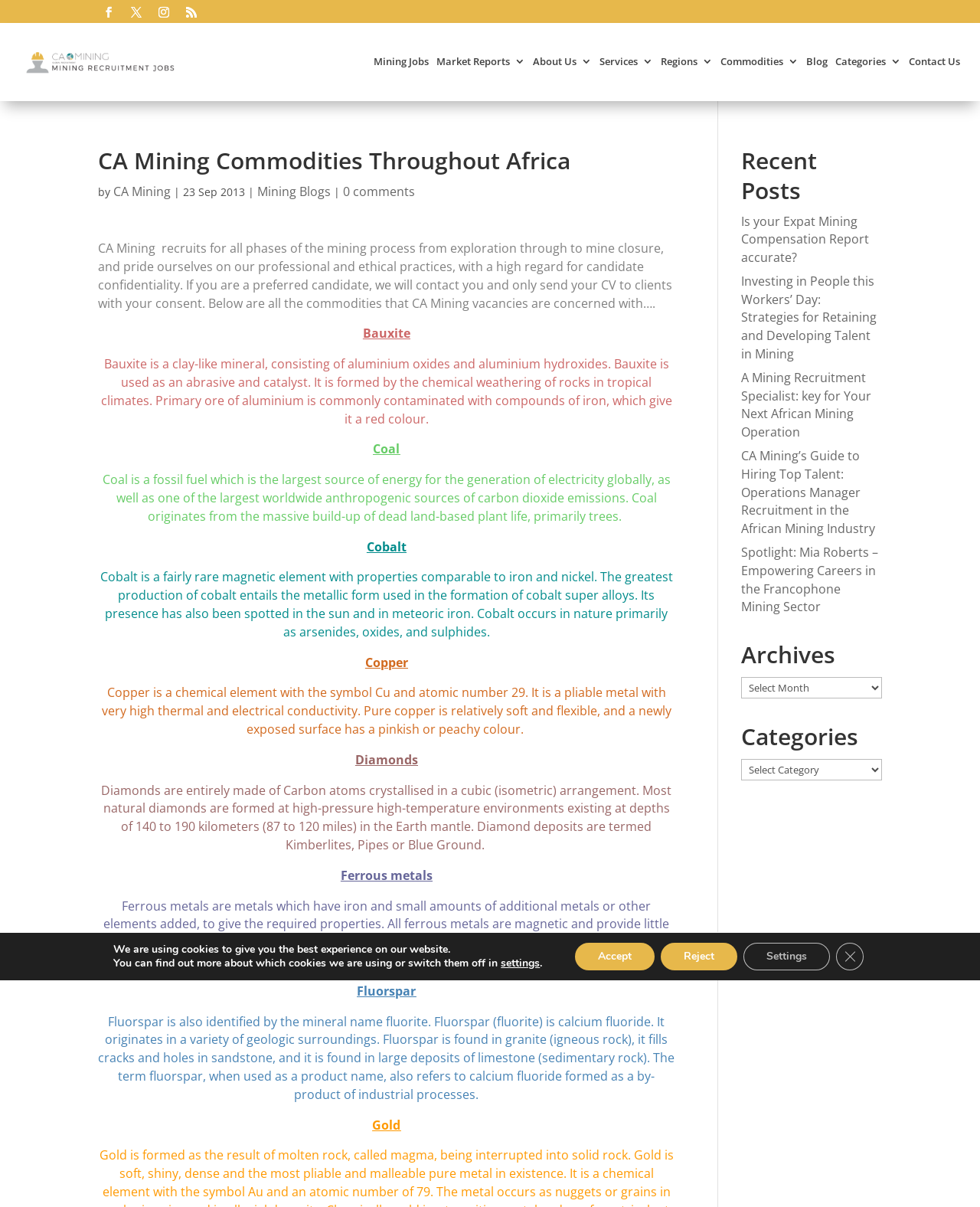Determine the bounding box coordinates of the section I need to click to execute the following instruction: "Click the 'CA Mining Colour' link". Provide the coordinates as four float numbers between 0 and 1, i.e., [left, top, right, bottom].

[0.025, 0.04, 0.181, 0.062]